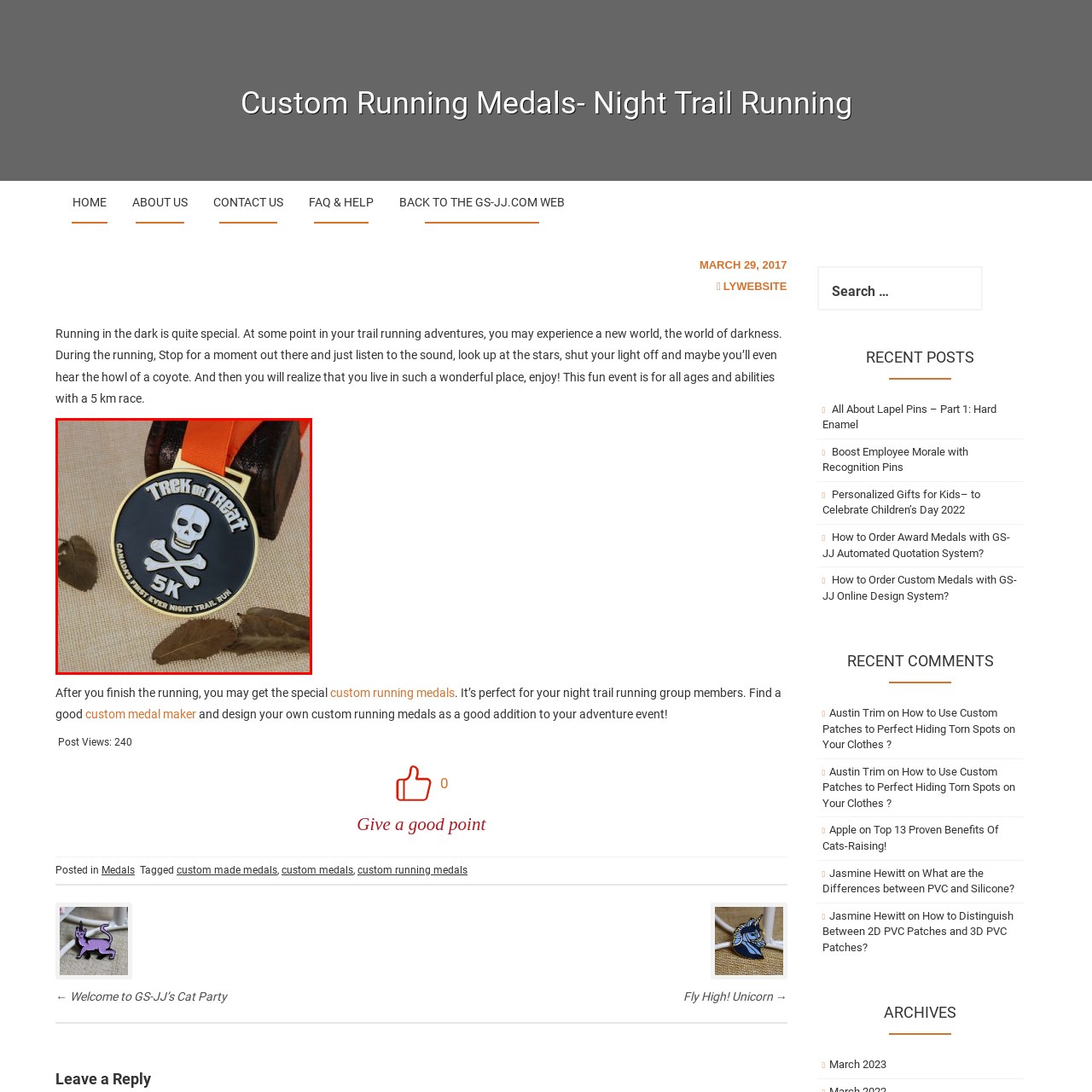Observe the content inside the red rectangle, What is the significance of the orange ribbon suspending the medal? 
Give your answer in just one word or phrase.

Adds to outdoor vibe